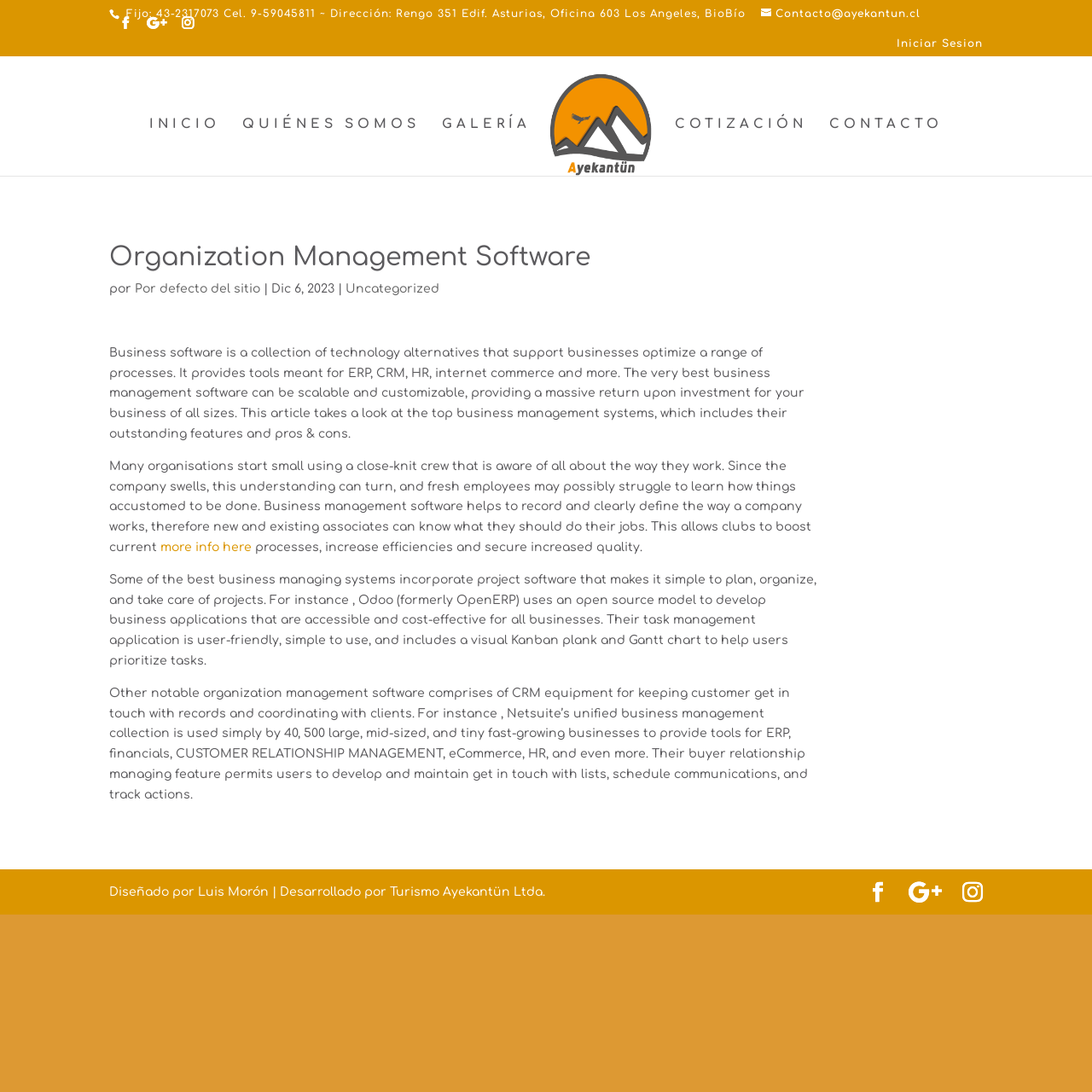What is the title of the article on the webpage?
Based on the image, give a concise answer in the form of a single word or short phrase.

Organization Management Software